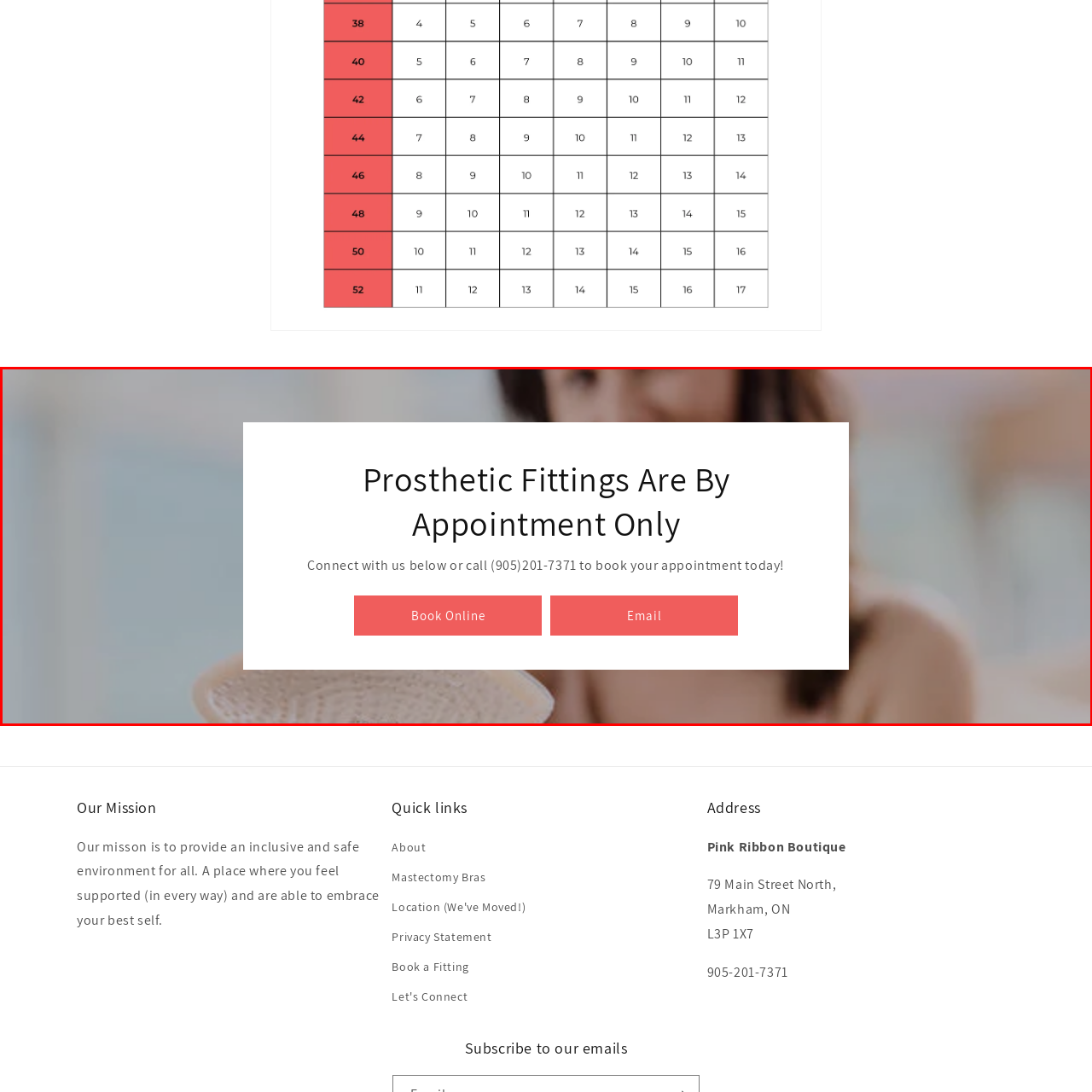Observe the image within the red outline and respond to the ensuing question with a detailed explanation based on the visual aspects of the image: 
Is scheduling a fitting possible without an appointment?

The heading 'Prosthetic Fittings Are By Appointment Only' clearly emphasizes the necessity of making an arrangement beforehand, implying that scheduling a fitting is not possible without an appointment.